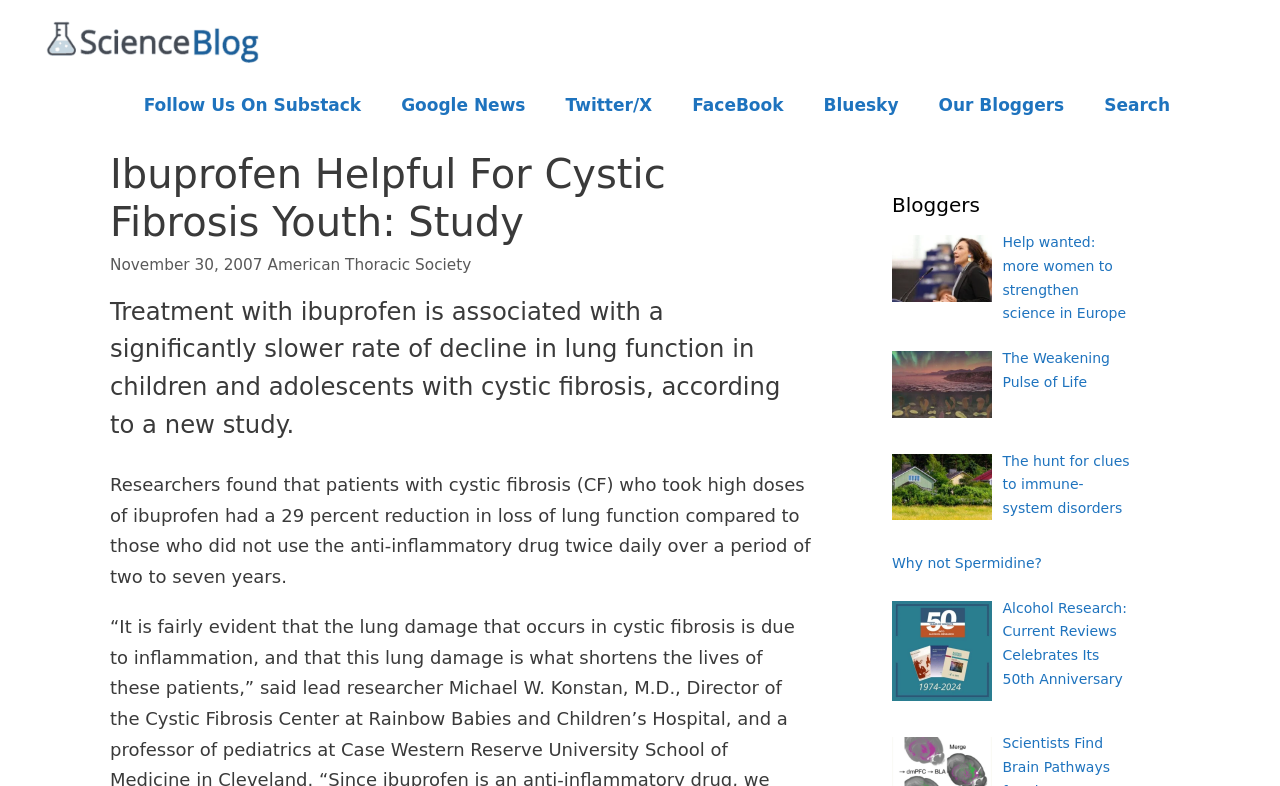How many links are in the navigation menu?
Please provide an in-depth and detailed response to the question.

The navigation menu is located below the banner and contains 9 links, including 'Follow Us On Substack', 'Google News', 'Twitter/X', 'FaceBook', 'Bluesky', 'Our Bloggers', and 'Search'.